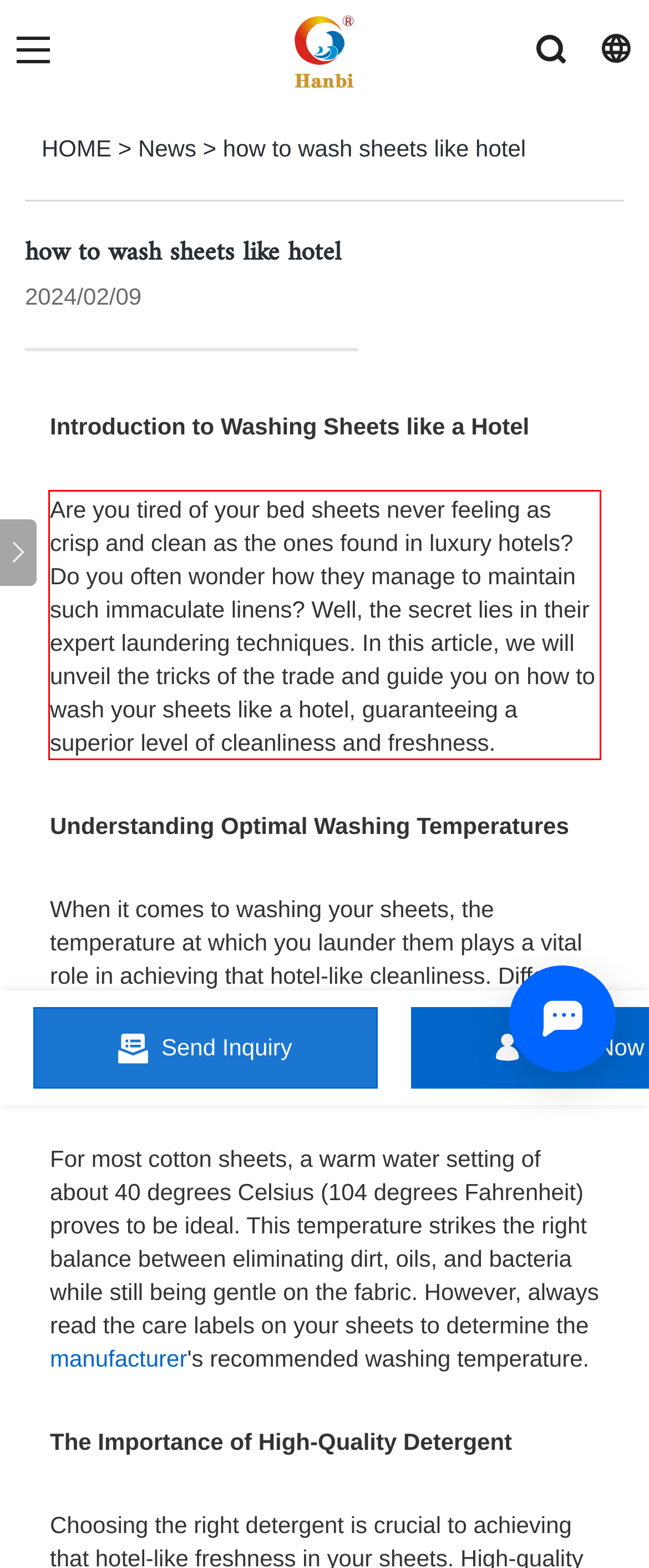You are given a screenshot with a red rectangle. Identify and extract the text within this red bounding box using OCR.

Are you tired of your bed sheets never feeling as crisp and clean as the ones found in luxury hotels? Do you often wonder how they manage to maintain such immaculate linens? Well, the secret lies in their expert laundering techniques. In this article, we will unveil the tricks of the trade and guide you on how to wash your sheets like a hotel, guaranteeing a superior level of cleanliness and freshness.